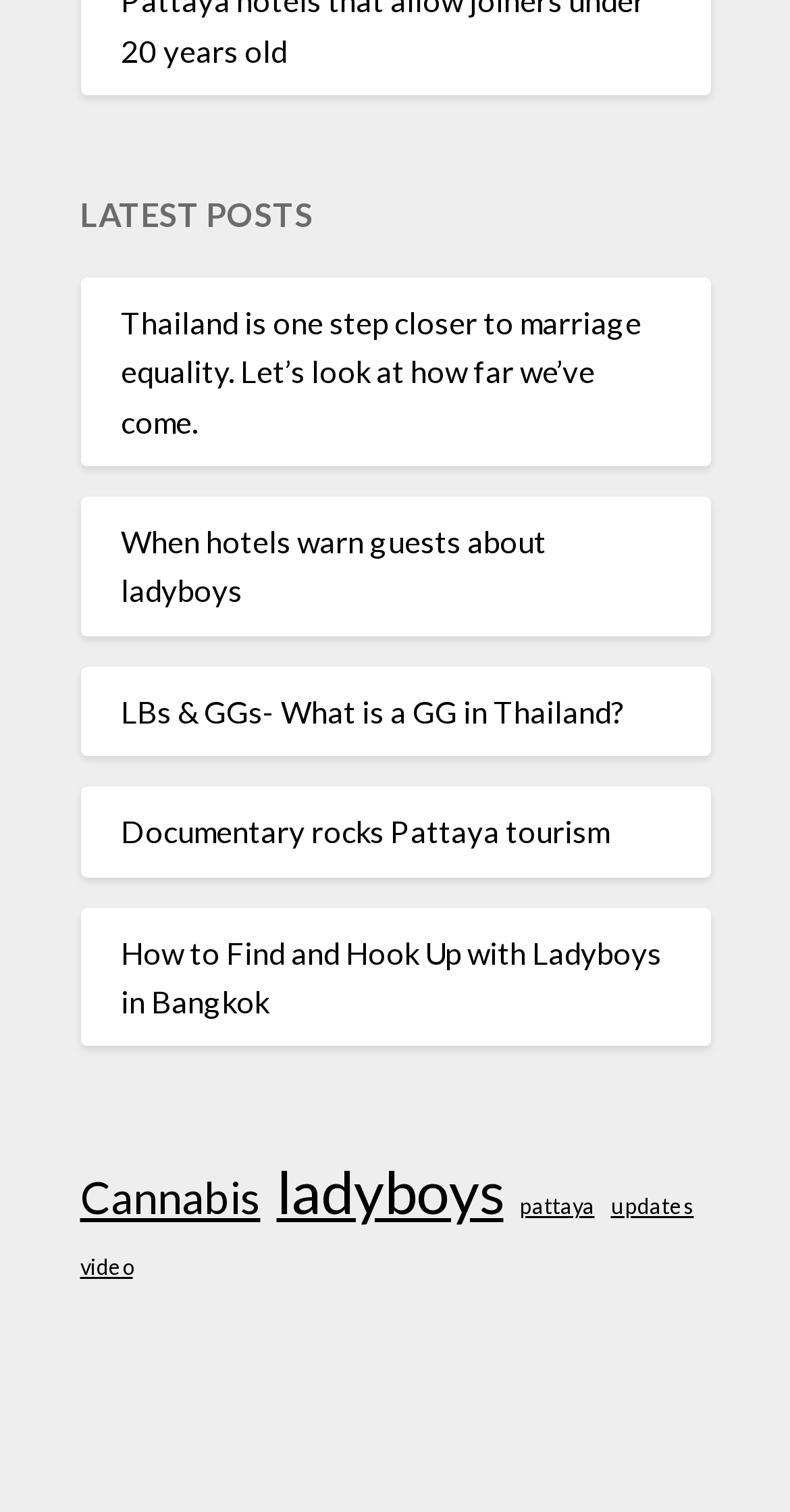Locate the bounding box coordinates of the clickable region necessary to complete the following instruction: "Learn how to find ladyboys in Bangkok". Provide the coordinates in the format of four float numbers between 0 and 1, i.e., [left, top, right, bottom].

[0.153, 0.617, 0.837, 0.674]